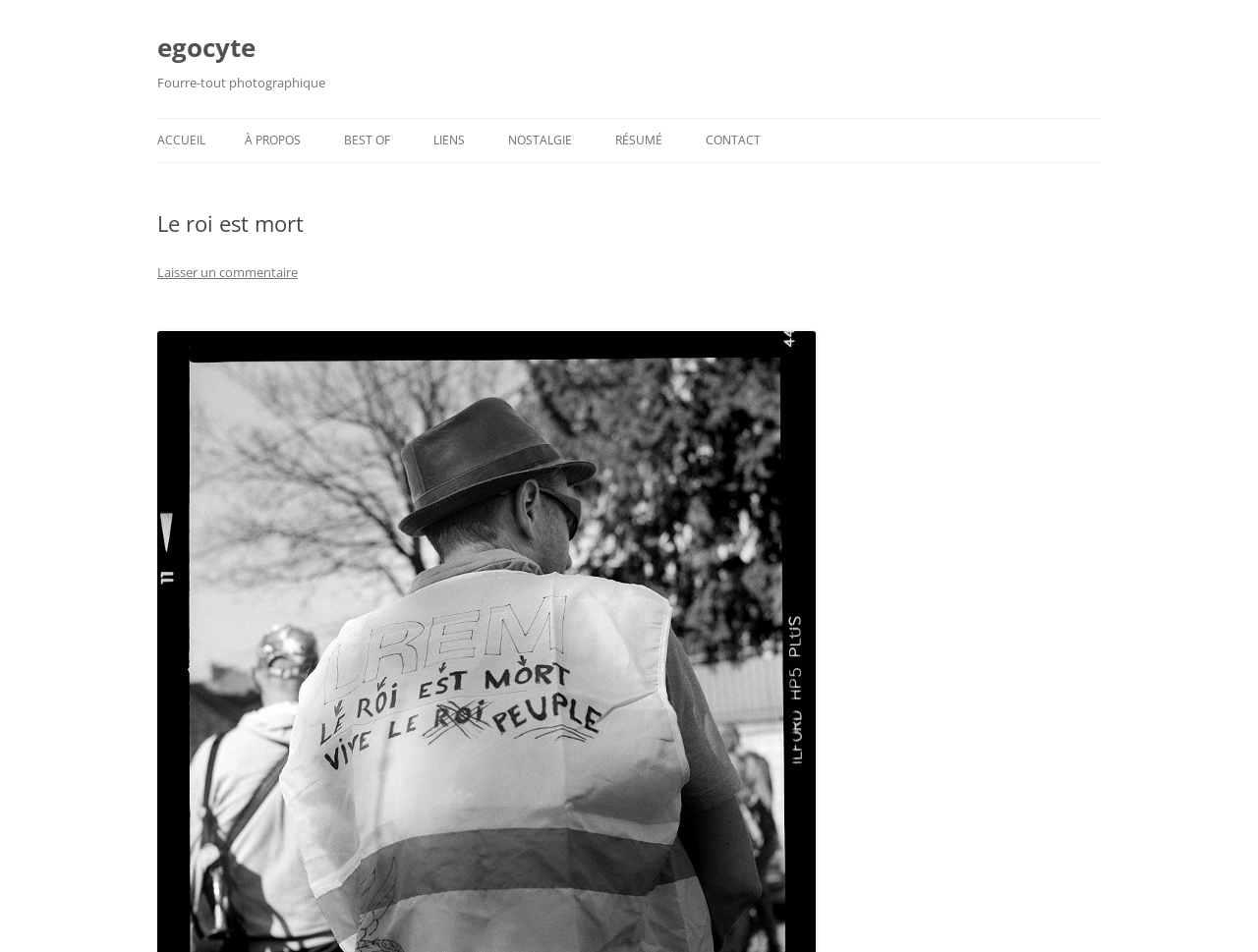Can you pinpoint the bounding box coordinates for the clickable element required for this instruction: "go to home page"? The coordinates should be four float numbers between 0 and 1, i.e., [left, top, right, bottom].

[0.125, 0.125, 0.163, 0.171]